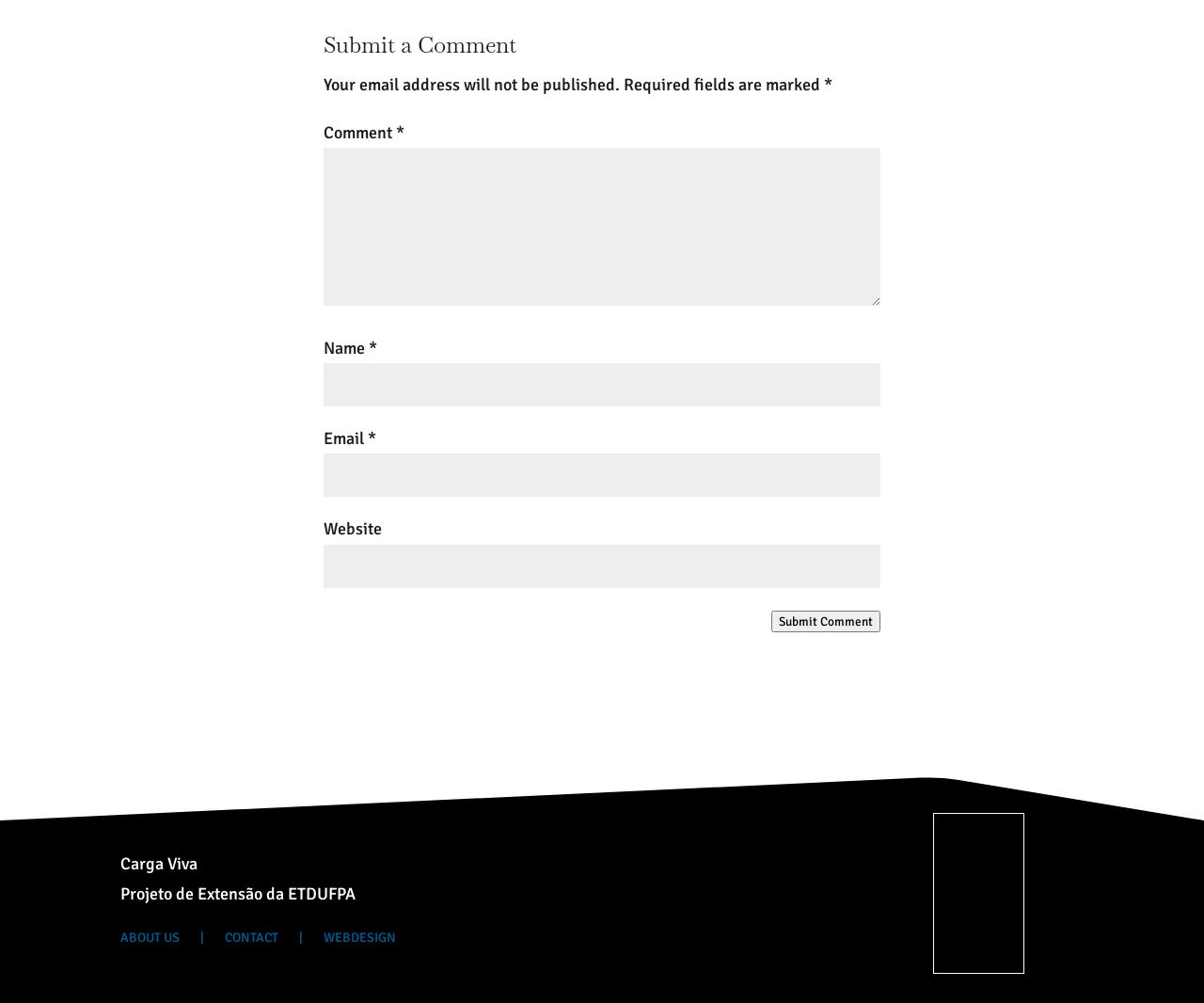Respond with a single word or phrase:
What is the required information to submit a comment?

Name, Email, Comment